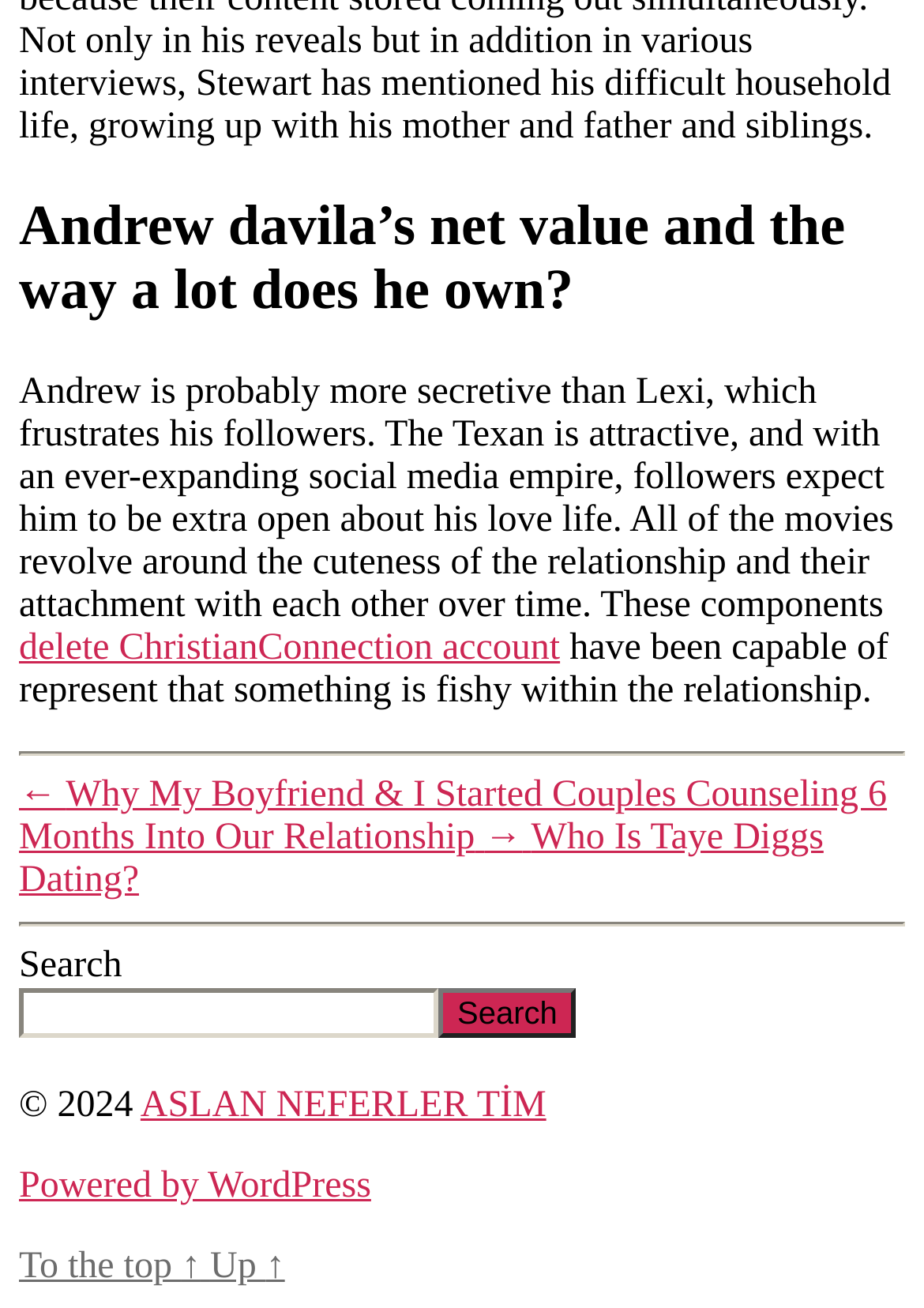What is the purpose of the 'To the top' link?
Answer the question with a detailed and thorough explanation.

The 'To the top' link is located at the bottom of the webpage and suggests that its purpose is to allow users to quickly scroll back to the top of the page, possibly to access the navigation or other elements at the top of the page.